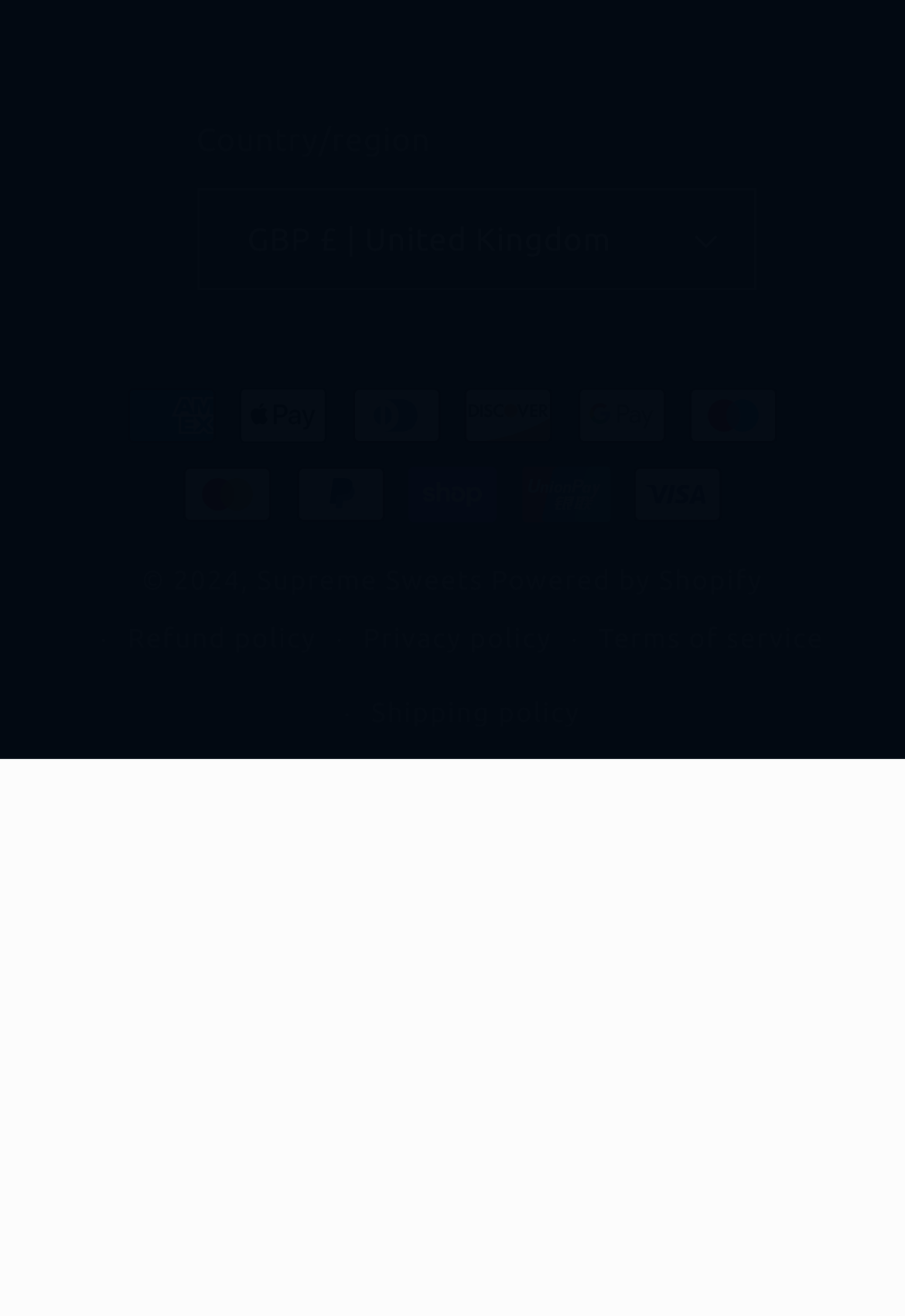What is the country/region selected?
Using the picture, provide a one-word or short phrase answer.

United Kingdom